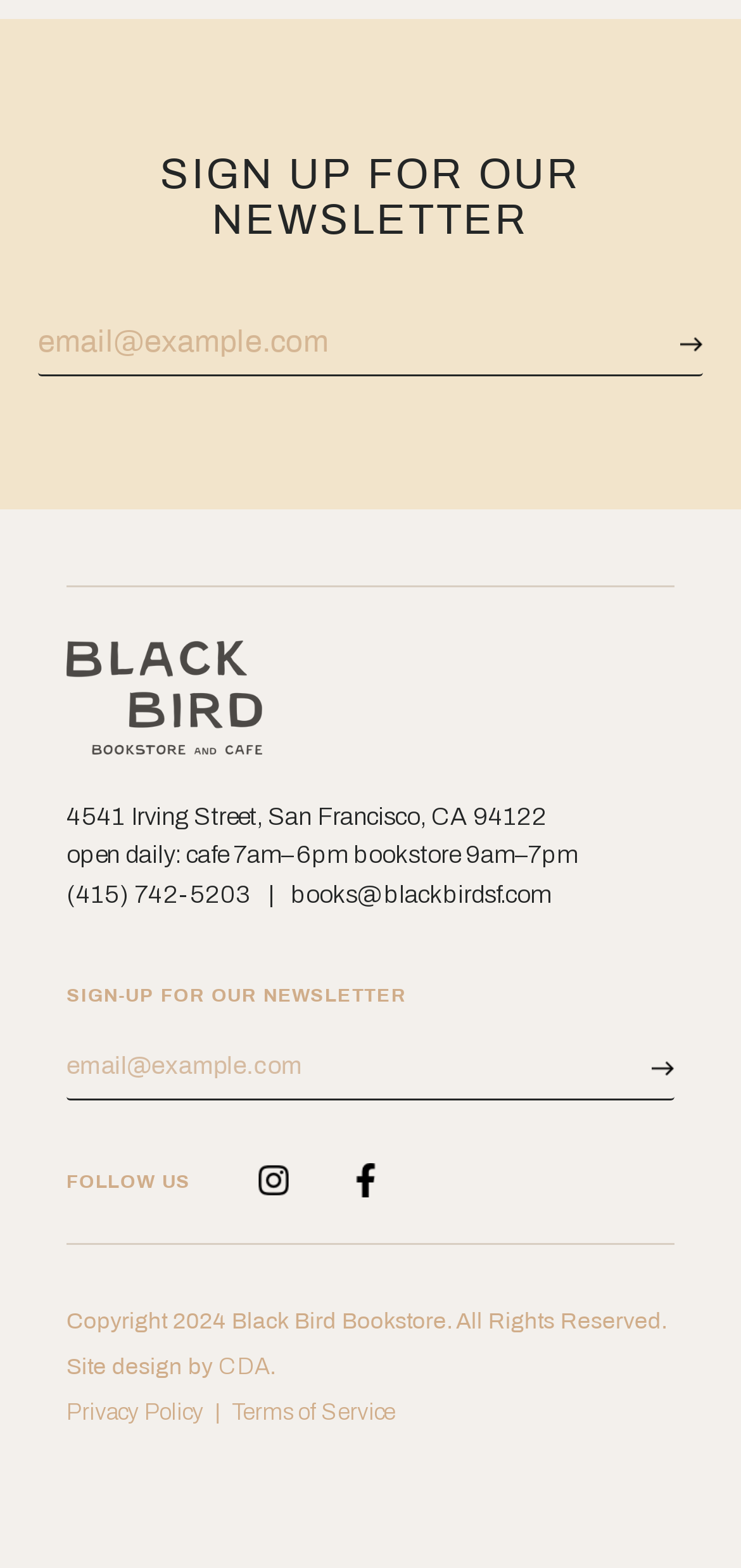Locate the bounding box coordinates of the segment that needs to be clicked to meet this instruction: "View terms of service".

[0.313, 0.893, 0.533, 0.91]